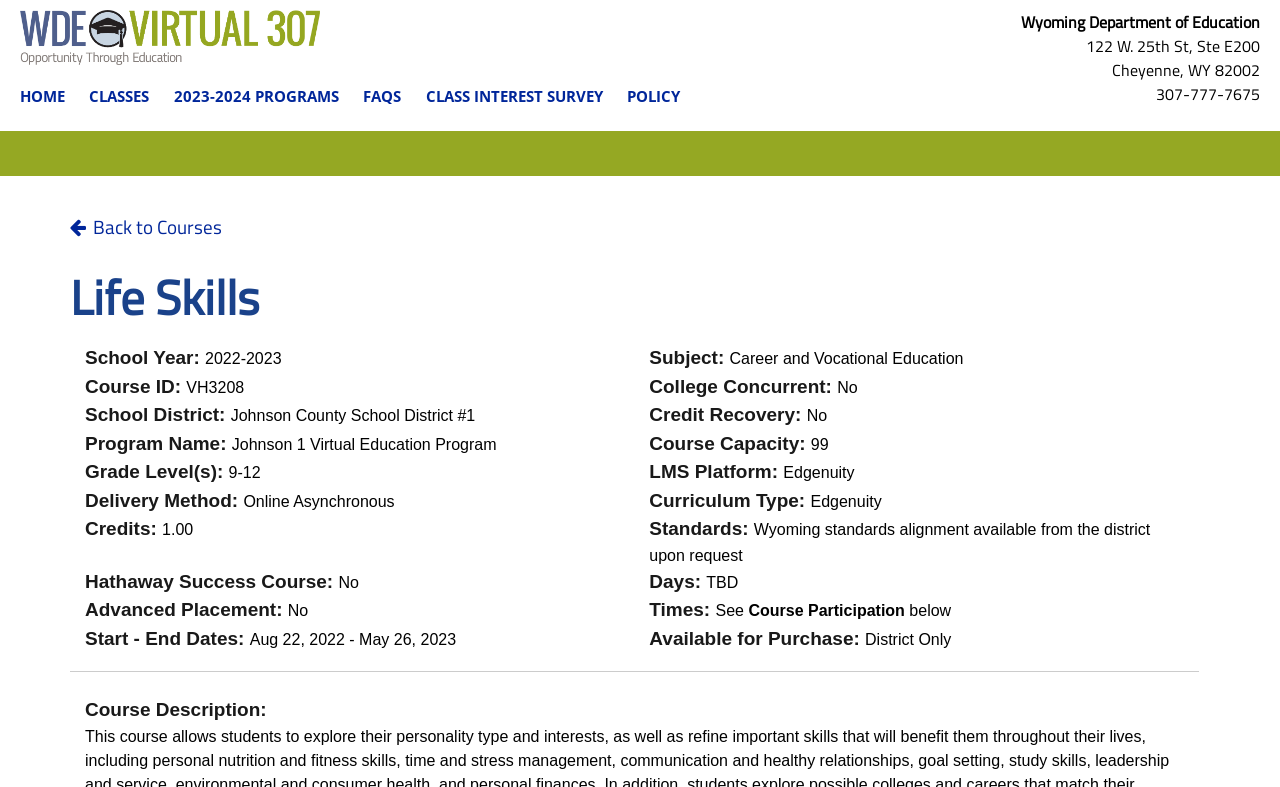Find the bounding box coordinates for the area you need to click to carry out the instruction: "Click the POLICY link". The coordinates should be four float numbers between 0 and 1, indicated as [left, top, right, bottom].

[0.49, 0.108, 0.531, 0.137]